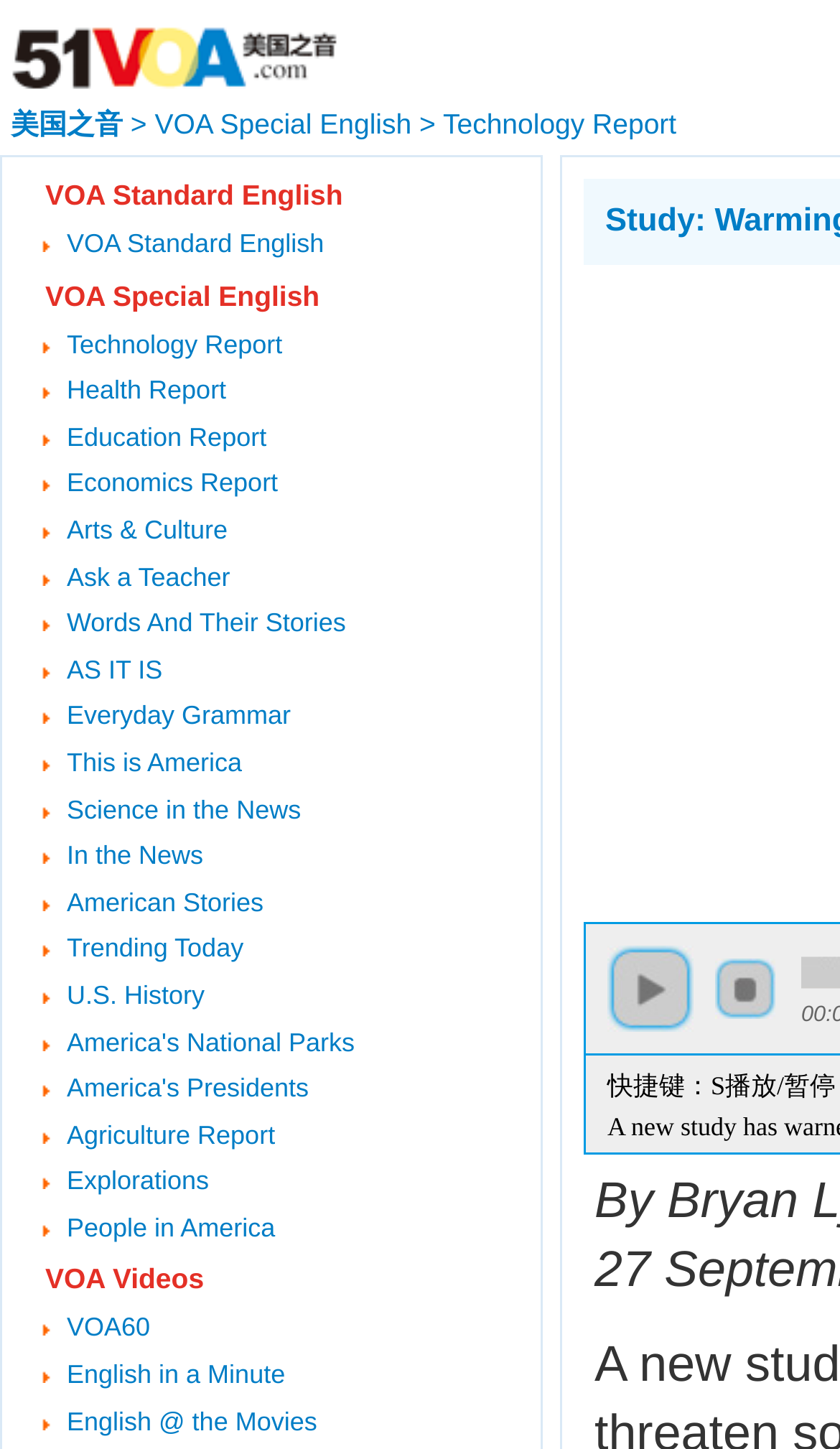How many links are there under VOA Special English?
Using the information from the image, provide a comprehensive answer to the question.

I counted the number of links with 'VOA Special English' as their text and found 2 links.